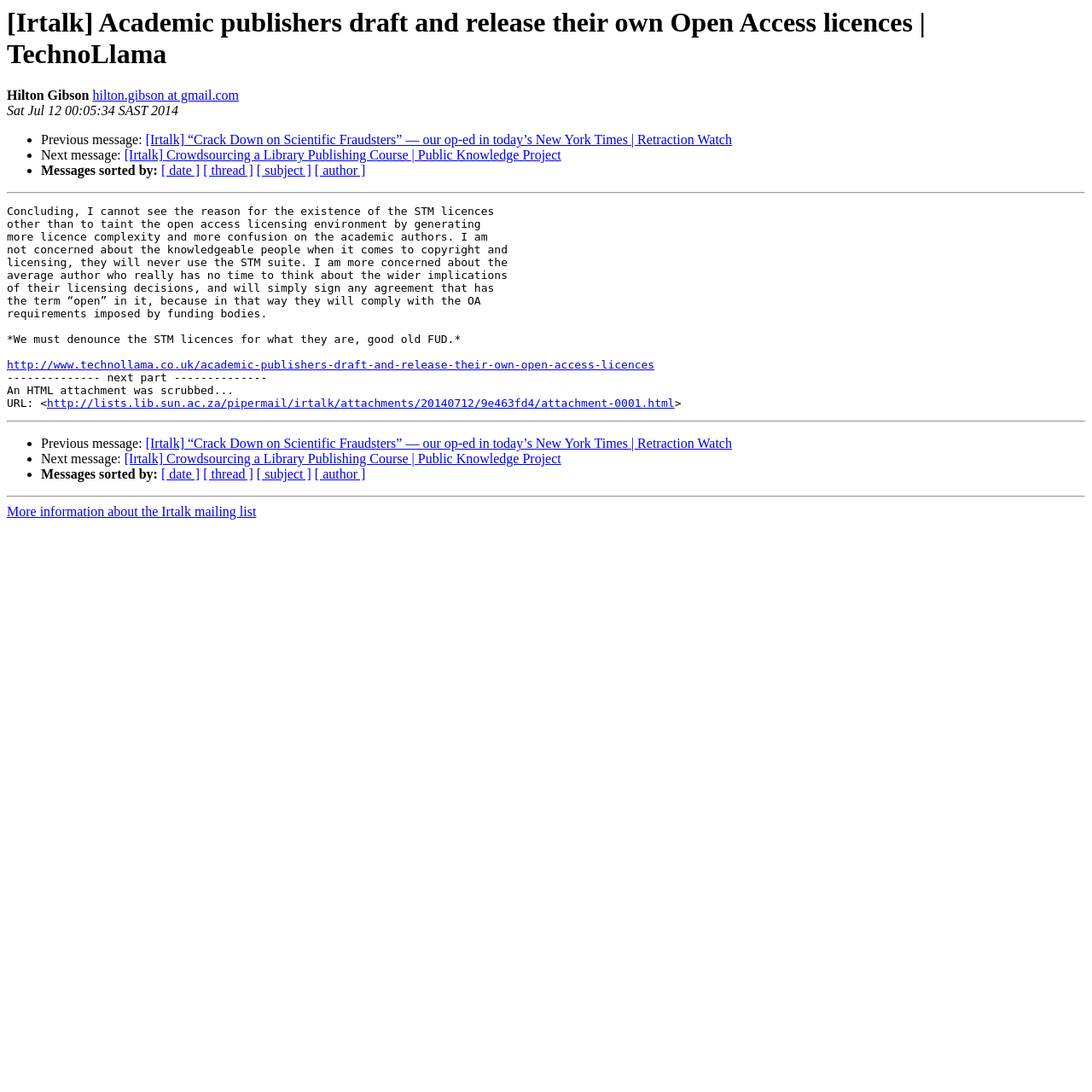Use a single word or phrase to answer the question:
Who is the author of this post?

Hilton Gibson